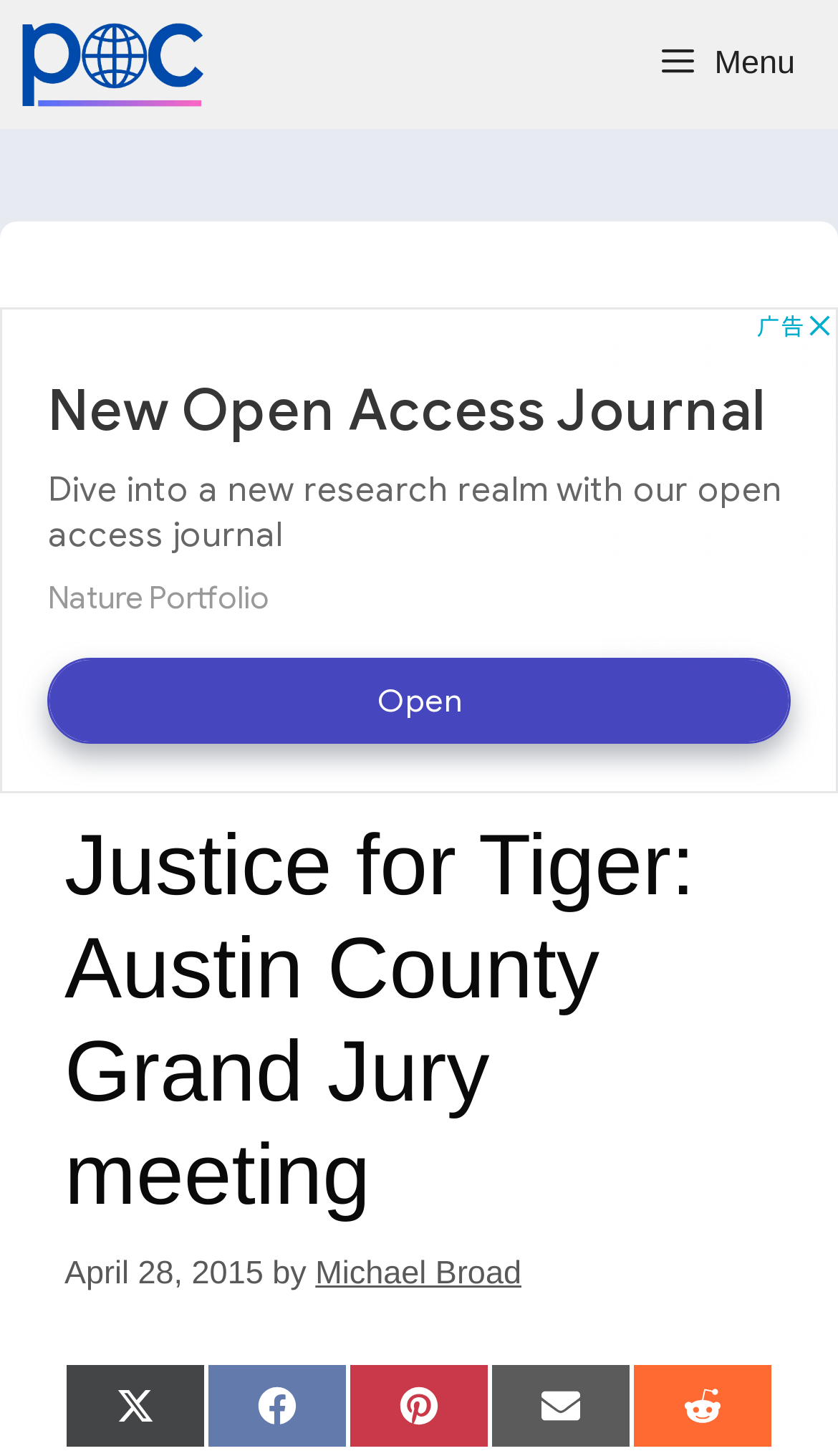Reply to the question with a brief word or phrase: What is the topic of the article?

Justice for Tiger